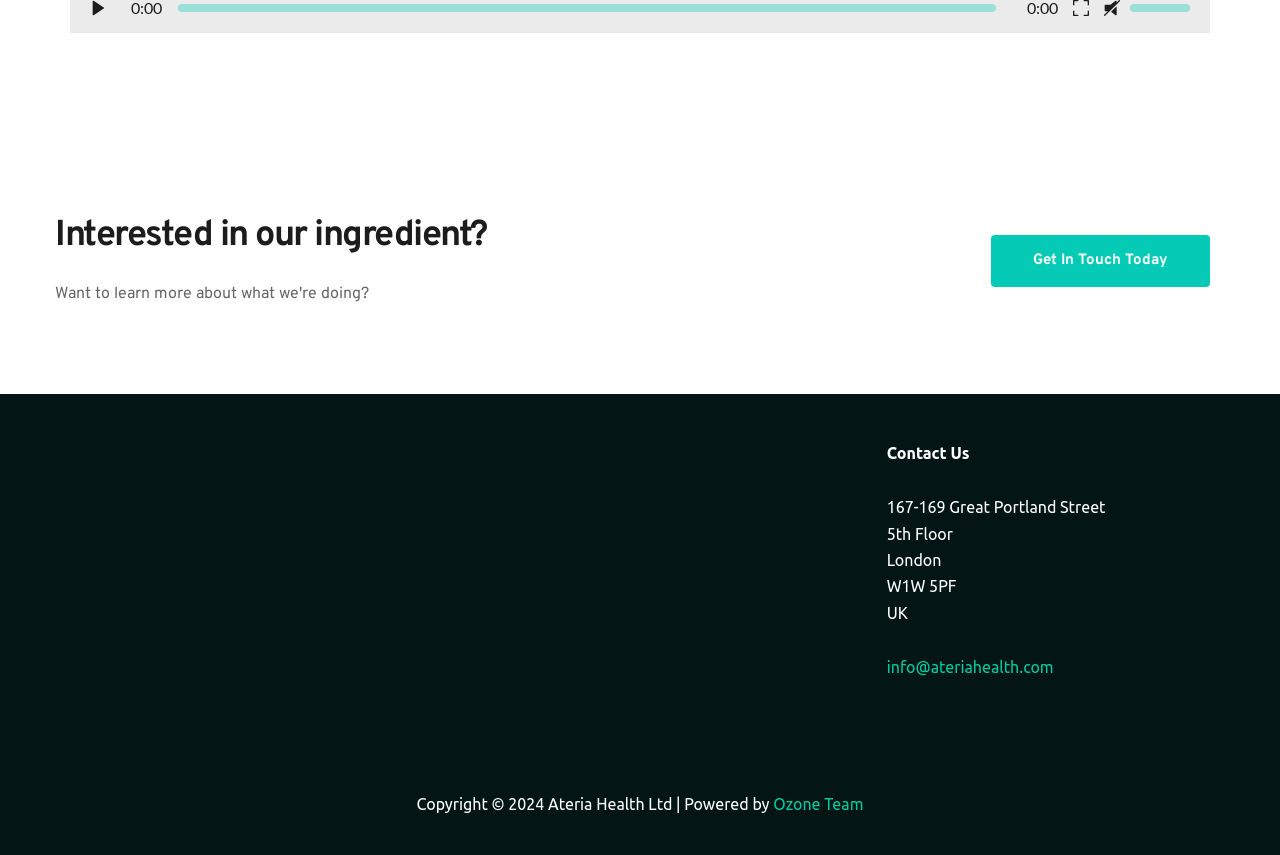What is the call-to-action above the footer?
Look at the image and construct a detailed response to the question.

I found the call-to-action above the footer by looking at the top section of the webpage, where the main heading and introductory text are typically located. The link 'Get In Touch Today' appears to be a call-to-action, encouraging visitors to contact the company or learn more about its services.